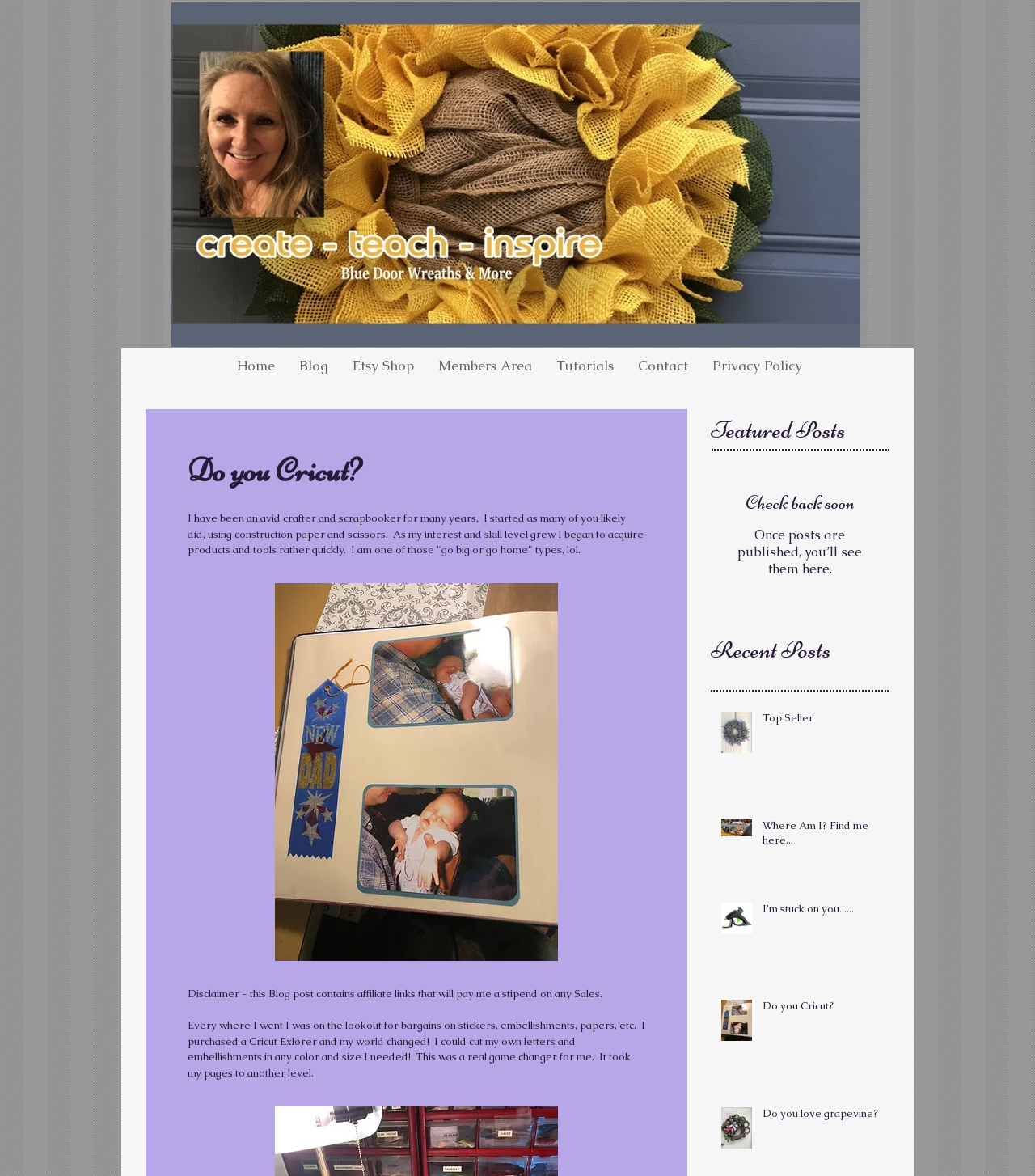Please identify the bounding box coordinates of the element's region that needs to be clicked to fulfill the following instruction: "Click the 'Contact' link". The bounding box coordinates should consist of four float numbers between 0 and 1, i.e., [left, top, right, bottom].

[0.605, 0.301, 0.677, 0.321]